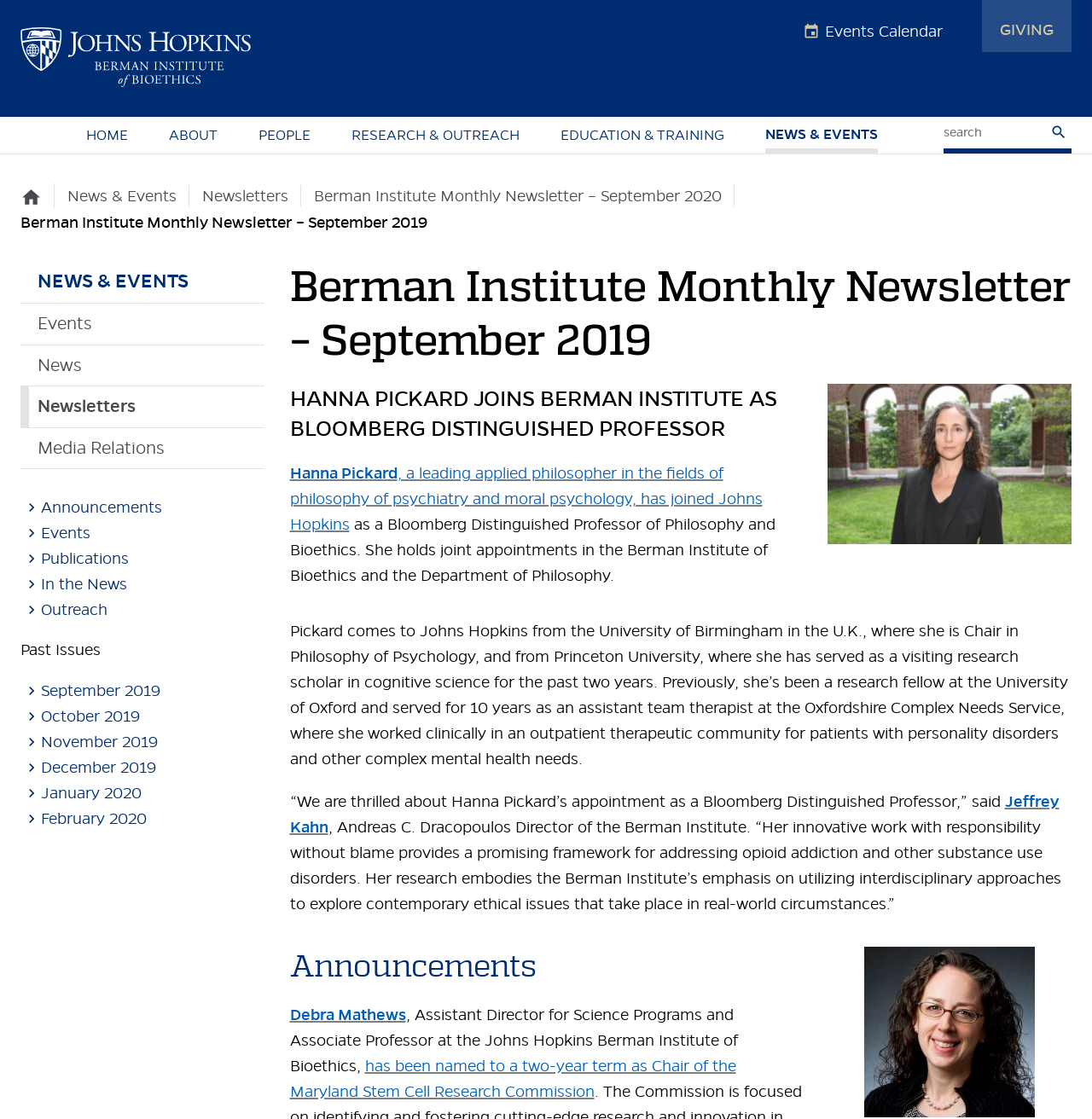Find the bounding box coordinates of the clickable region needed to perform the following instruction: "Visit the about us page". The coordinates should be provided as four float numbers between 0 and 1, i.e., [left, top, right, bottom].

None